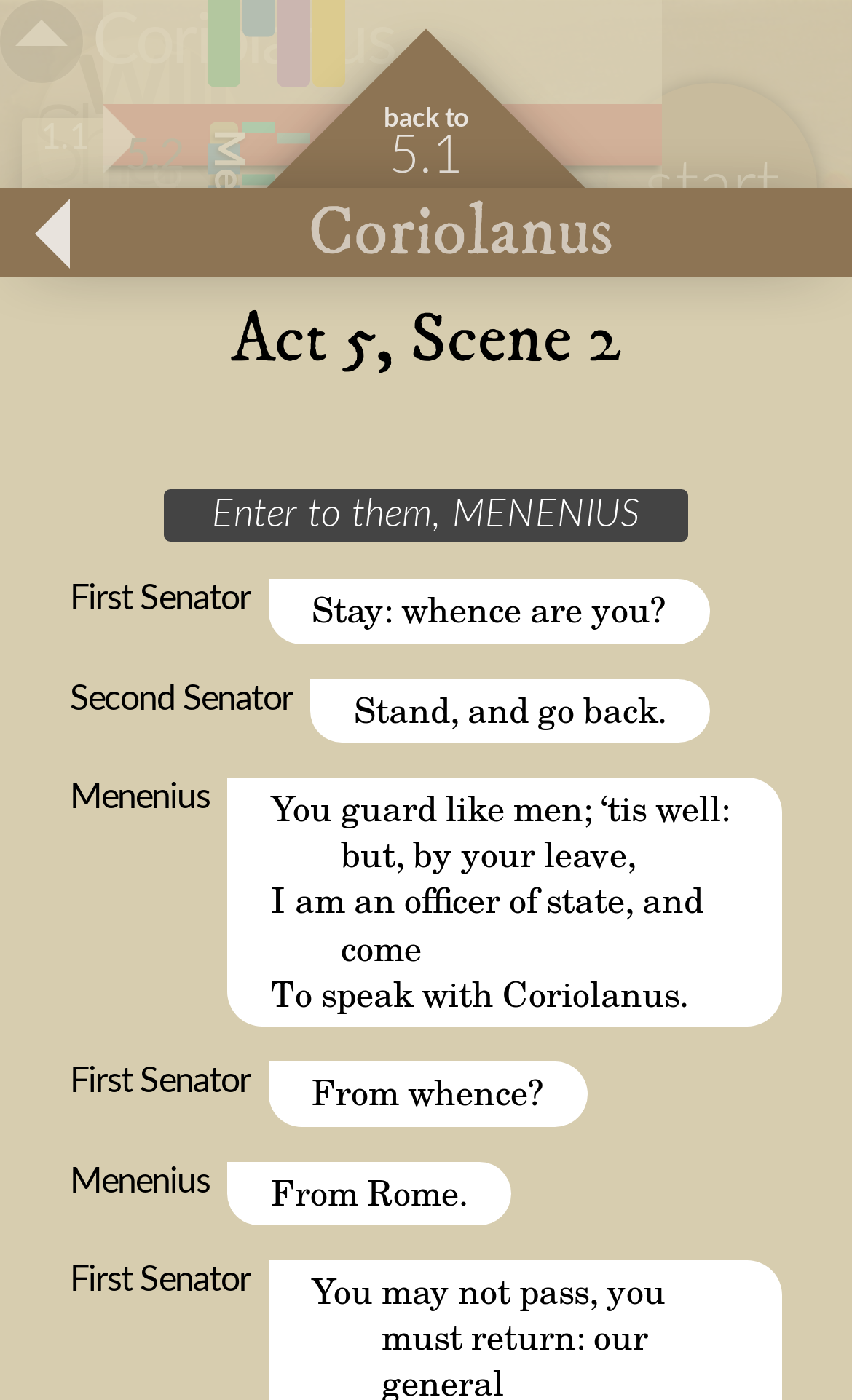Identify the bounding box for the given UI element using the description provided. Coordinates should be in the format (top-left x, top-left y, bottom-right x, bottom-right y) and must be between 0 and 1. Here is the description: report problems

[0.224, 0.547, 0.519, 0.572]